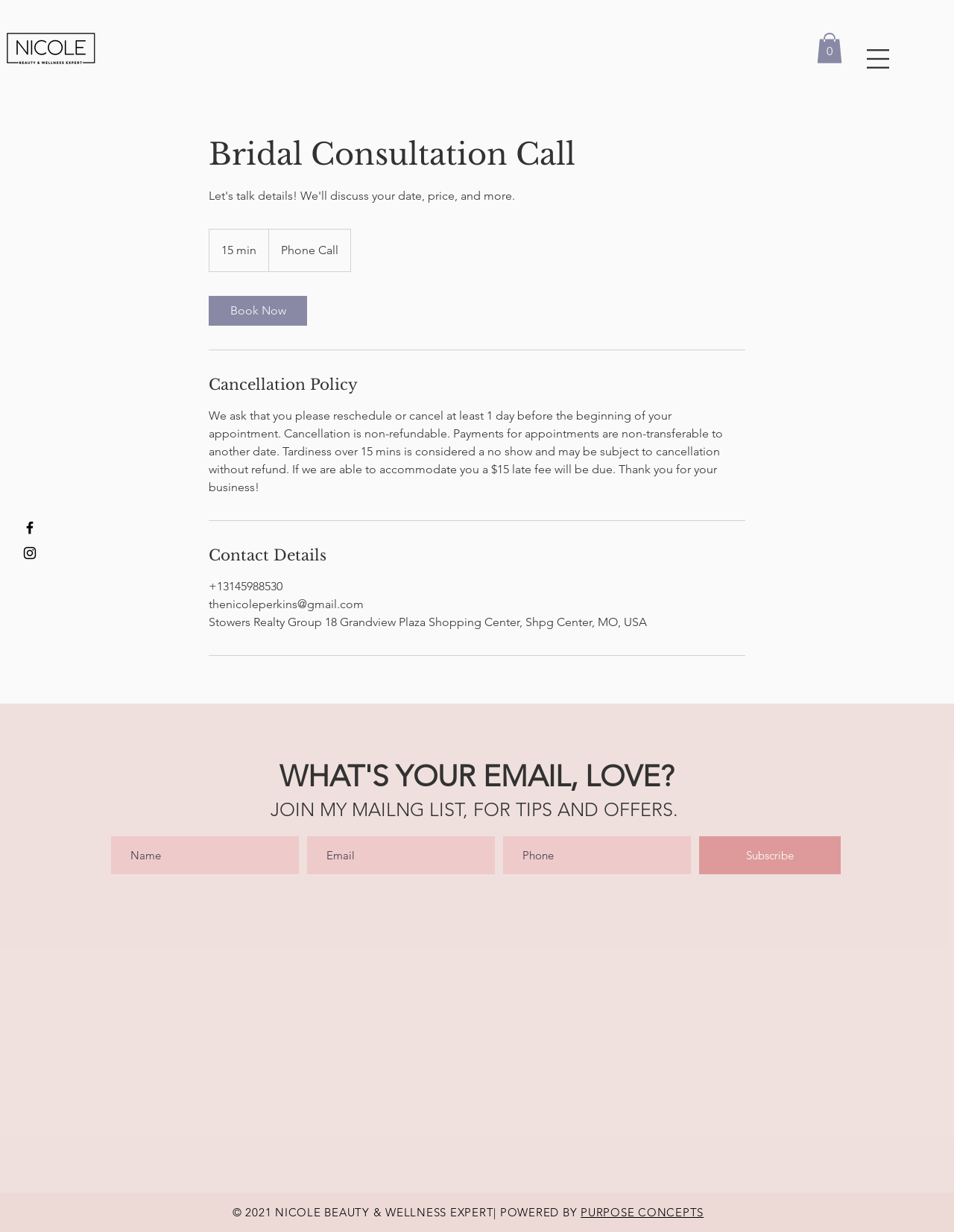Create a detailed summary of the webpage's content and design.

This webpage appears to be a bridal consultation call service provided by Nicole. At the top left corner, there is a small image, and next to it, a cart button with 0 items. On the top right corner, there is another button. Below these elements, there is a social bar with two links.

The main content of the page is divided into two sections. The top section is dedicated to the bridal consultation call details. It has a heading "Bridal Consultation Call" followed by a brief description of the service, including its duration and type. There is a "Book Now" link below the description. The cancellation policy is also outlined in this section, which includes rules for rescheduling, cancellation, and tardiness.

The bottom section of the main content has a heading "Contact Details" that lists Nicole's phone number, email address, and physical address. There are horizontal separators above and below this section to distinguish it from the rest of the content.

Below the main content, there is a section that invites users to join Nicole's mailing list. It has a heading "WHAT'S YOUR EMAIL, LOVE?" followed by a brief description of the benefits of joining the list. There are three text boxes to input name, email, and phone number, and a "Subscribe" button.

At the very bottom of the page, there is a Google Maps iframe that displays a map. Below the map, there is a copyright notice and a link to "PURPOSE CONCEPTS".